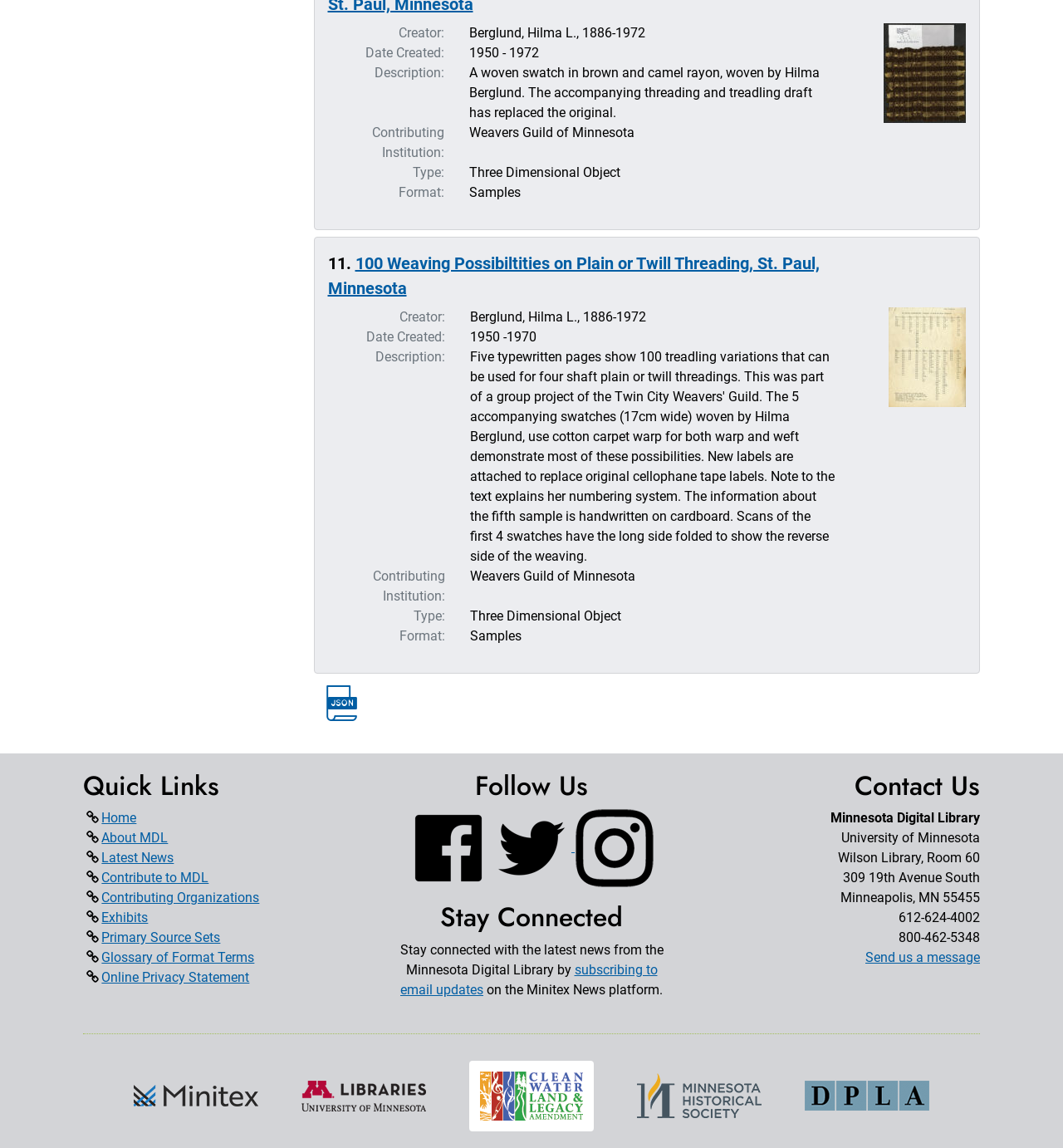Find the bounding box coordinates of the clickable element required to execute the following instruction: "Follow the Weavers Guild of Minnesota on Facebook". Provide the coordinates as four float numbers between 0 and 1, i.e., [left, top, right, bottom].

[0.384, 0.731, 0.459, 0.745]